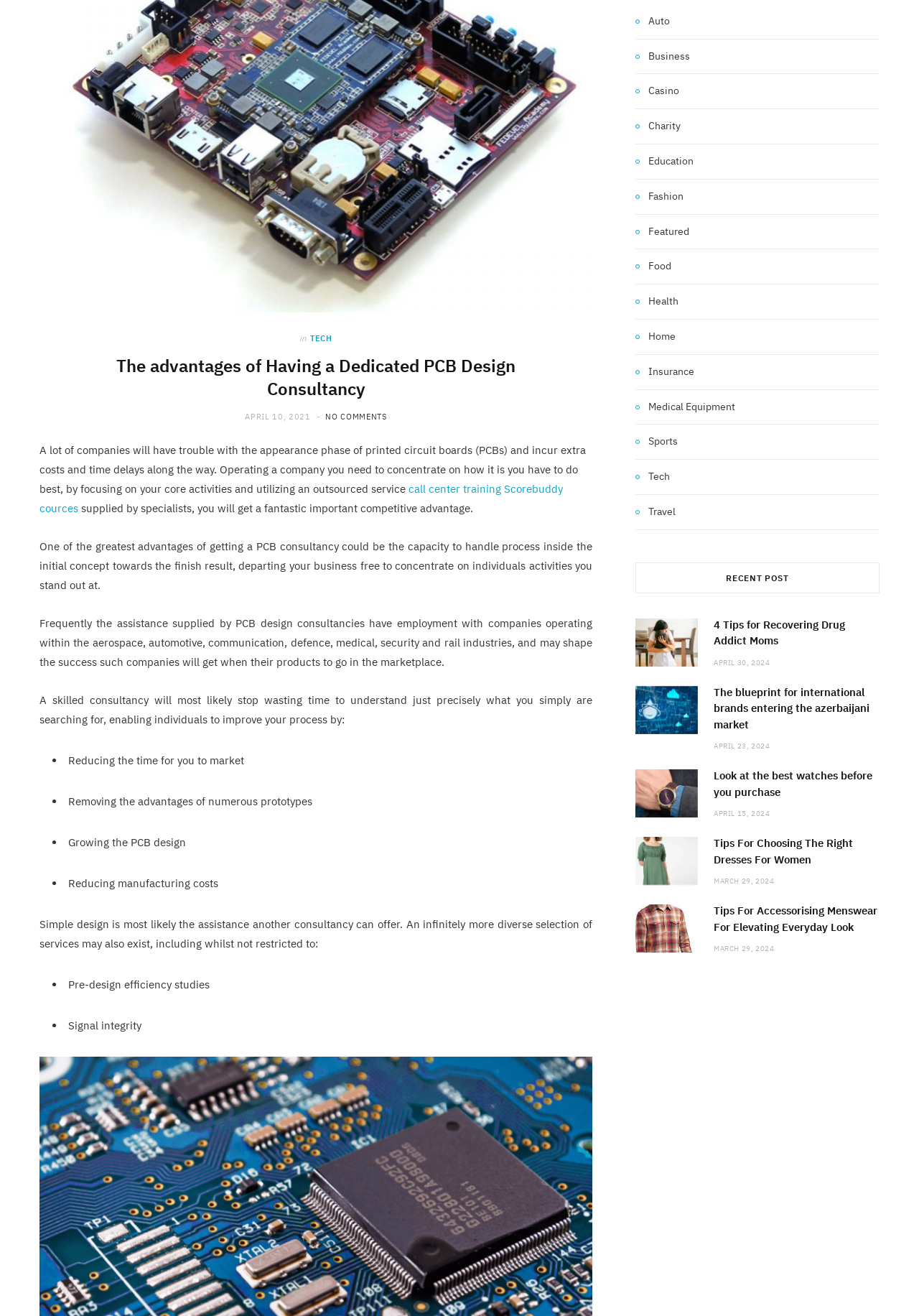Using the description: "Education", determine the UI element's bounding box coordinates. Ensure the coordinates are in the format of four float numbers between 0 and 1, i.e., [left, top, right, bottom].

[0.691, 0.116, 0.755, 0.129]